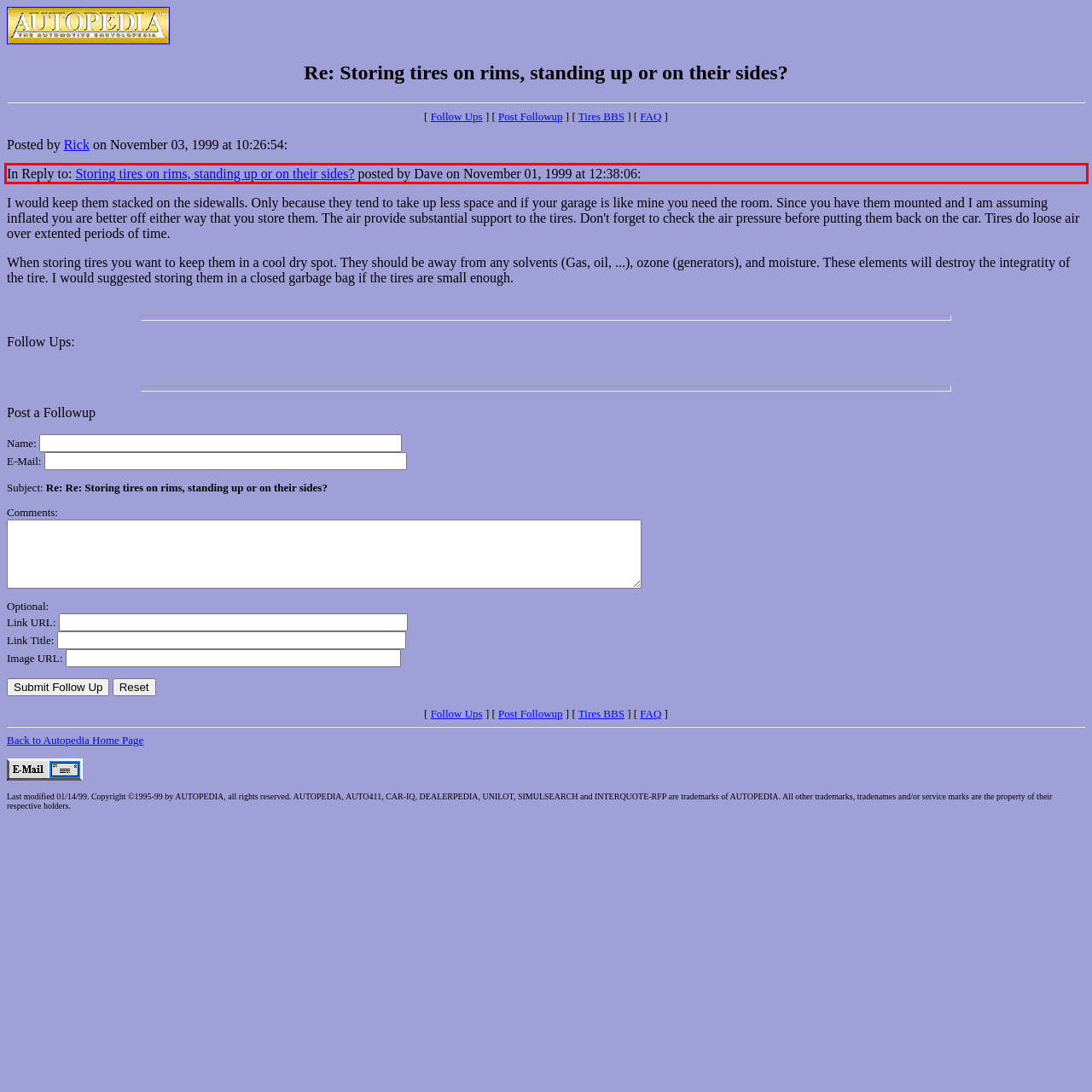Analyze the webpage screenshot and use OCR to recognize the text content in the red bounding box.

In Reply to: Storing tires on rims, standing up or on their sides? posted by Dave on November 01, 1999 at 12:38:06: